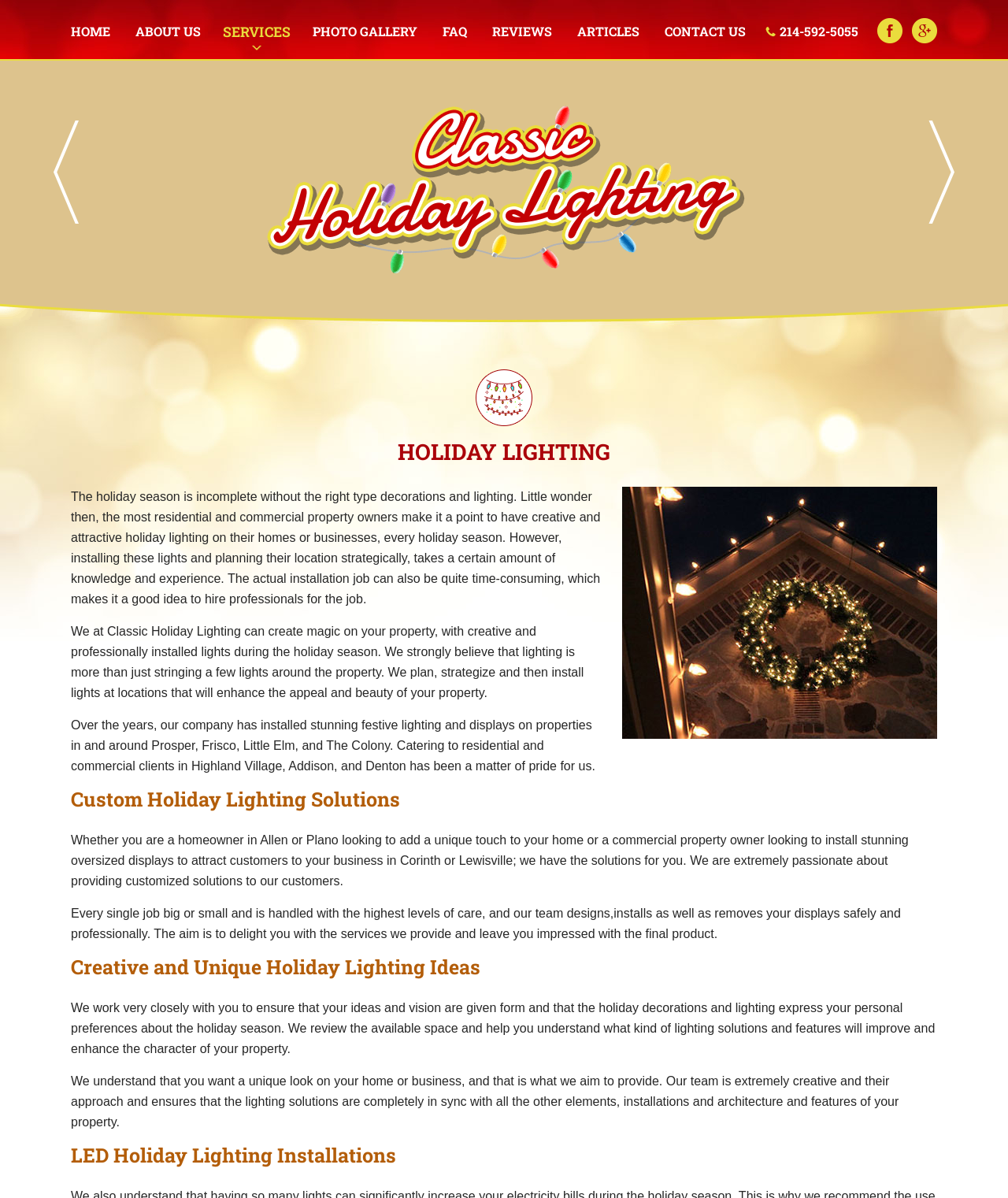Explain the webpage's layout and main content in detail.

This webpage is about Holiday Lighting and Decorations by Classic Holiday Lighting, serving the greater Prosper, Frisco, McKinney, Plano, Lewisville, Denton, Celina, Little Elm, The Colony, and Allen, TX areas. 

At the top right corner, there is a phone number "214-592-5055" and social media links to Facebook and Google+, each accompanied by an icon. Below these, there is a navigation menu with links to "HOME", "ABOUT US", "PHOTO GALLERY", "FAQ", "REVIEWS", "ARTICLES", and "CONTACT US". 

On the left side, there is a logo of Classic Holiday Lighting, accompanied by an image. 

The main content of the webpage is divided into sections, each with a heading. The first section is "HOLIDAY LIGHTING", which has an image of holiday lighting on the right side. The text in this section explains the importance of holiday lighting and decorations, and how Classic Holiday Lighting can help with creative and professionally installed lights.

The next section is "Custom Holiday Lighting Solutions", which describes the company's ability to provide customized solutions for residential and commercial clients. 

The following section is "Creative and Unique Holiday Lighting Ideas", which explains how the company works closely with clients to understand their vision and preferences for holiday decorations and lighting.

The last section is "LED Holiday Lighting Installations", but there is no text describing this section.